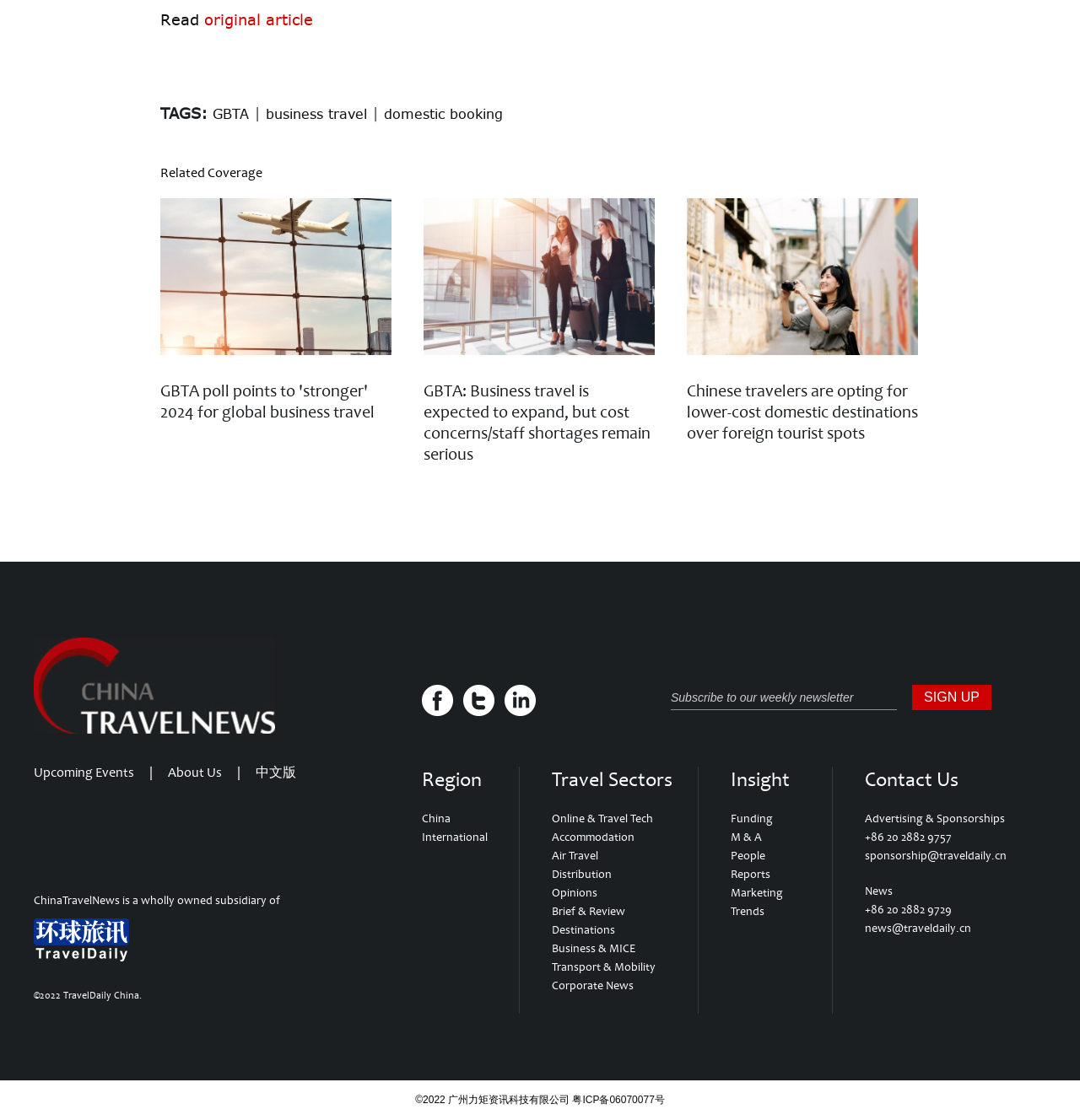Specify the bounding box coordinates of the area that needs to be clicked to achieve the following instruction: "View related coverage".

[0.148, 0.147, 0.243, 0.162]